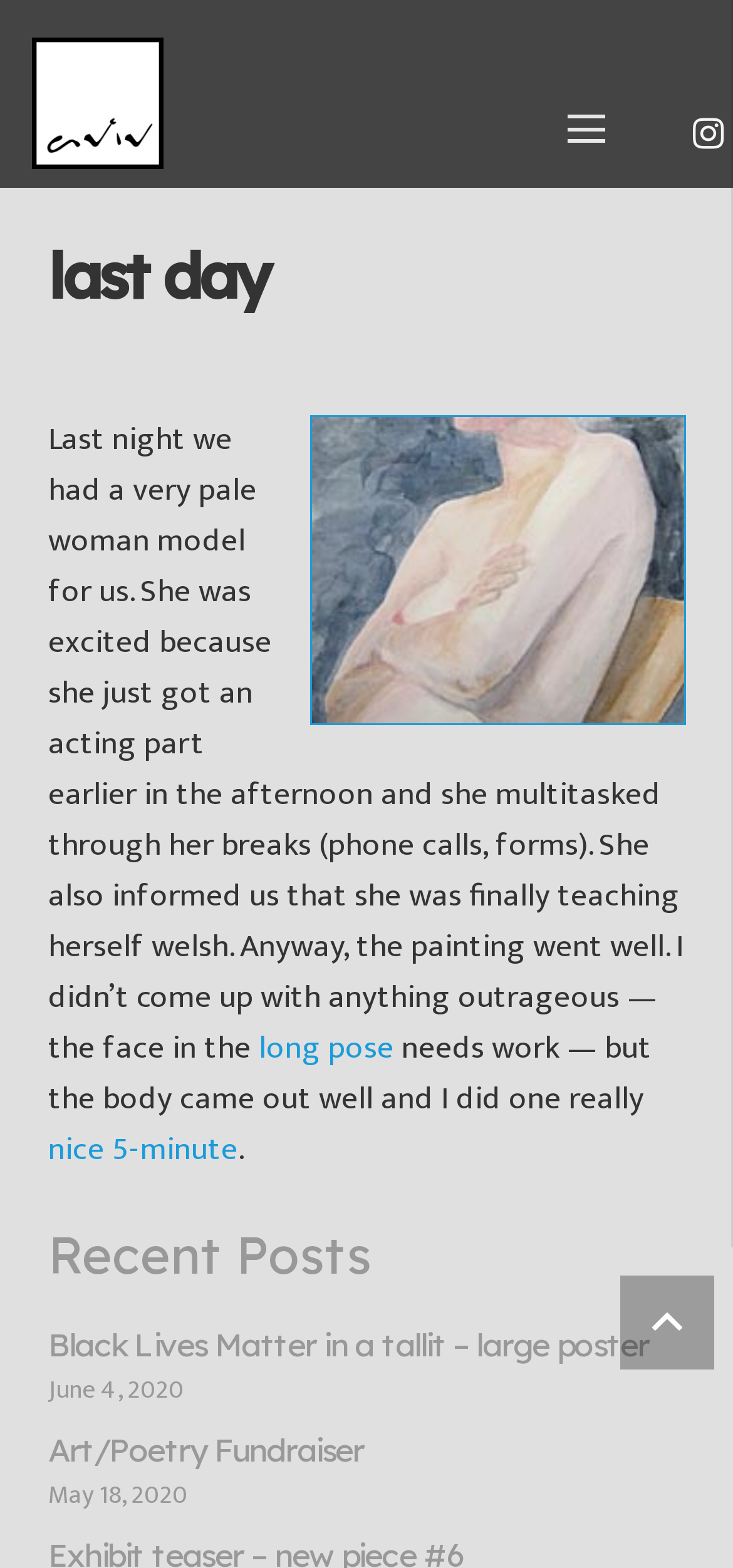Using the webpage screenshot, find the UI element described by aria-label="artist-aviv-square". Provide the bounding box coordinates in the format (top-left x, top-left y, bottom-right x, bottom-right y), ensuring all values are floating point numbers between 0 and 1.

[0.044, 0.024, 0.223, 0.108]